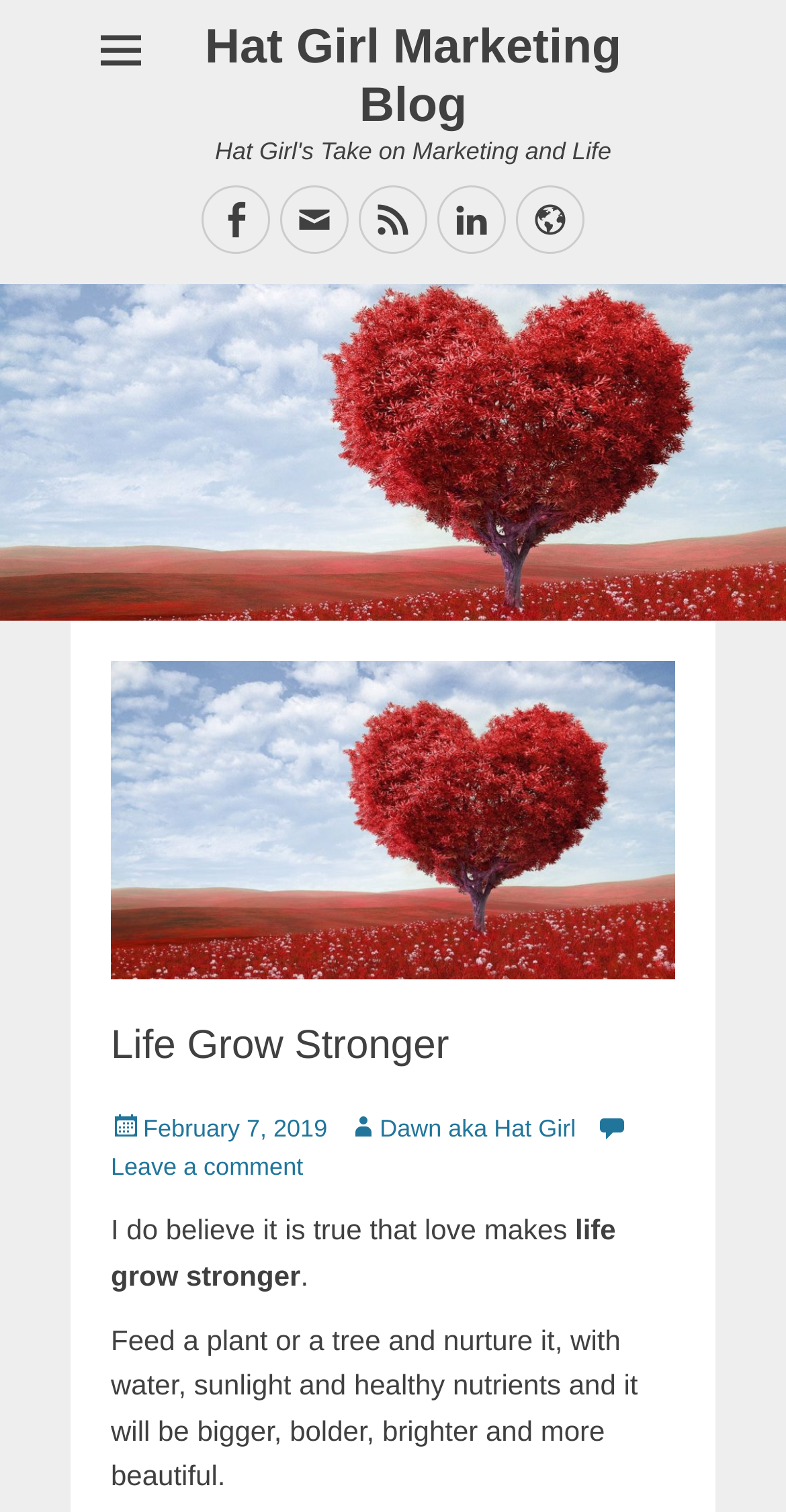Provide the bounding box coordinates of the section that needs to be clicked to accomplish the following instruction: "Click the Facebook link."

[0.256, 0.123, 0.344, 0.168]